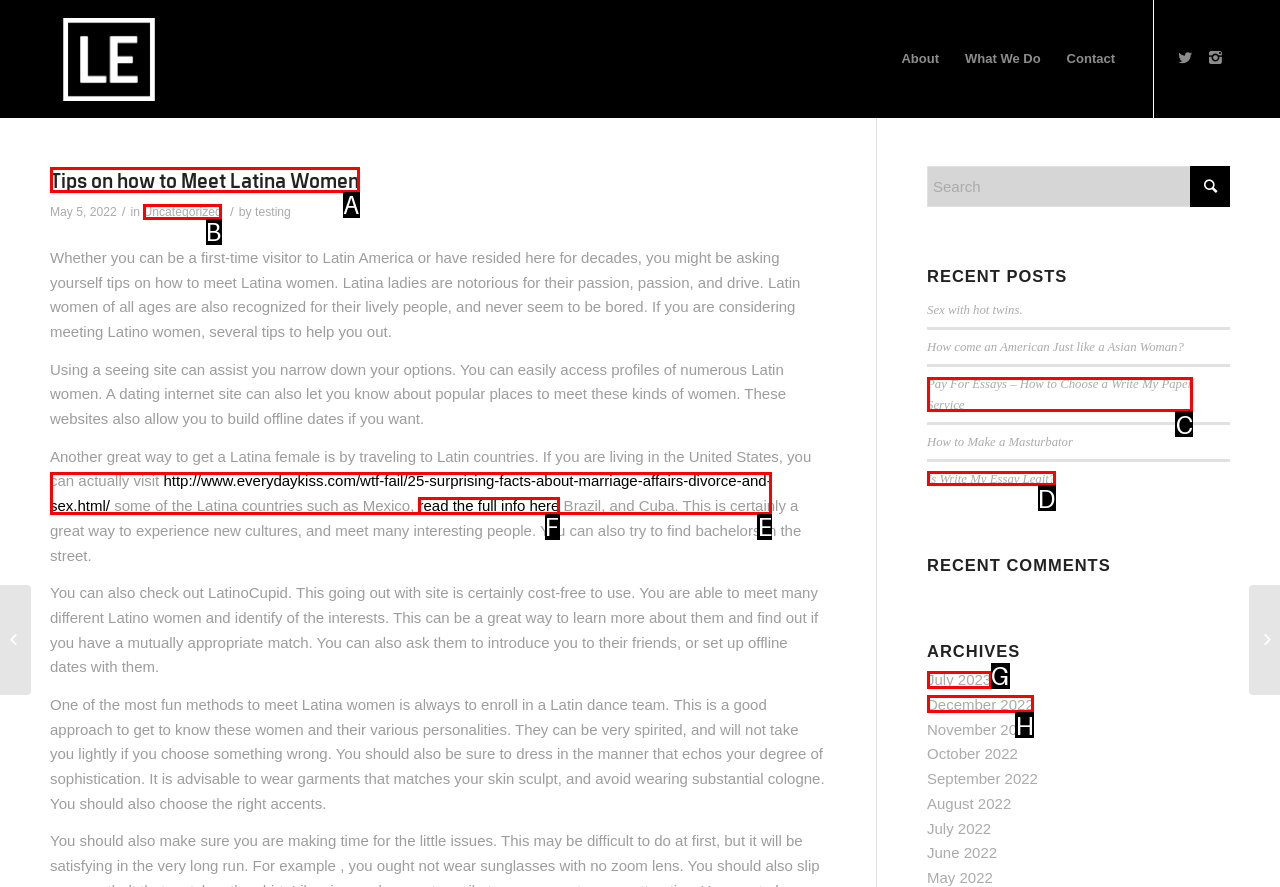For the instruction: Visit the 'Uncategorized' category, determine the appropriate UI element to click from the given options. Respond with the letter corresponding to the correct choice.

B